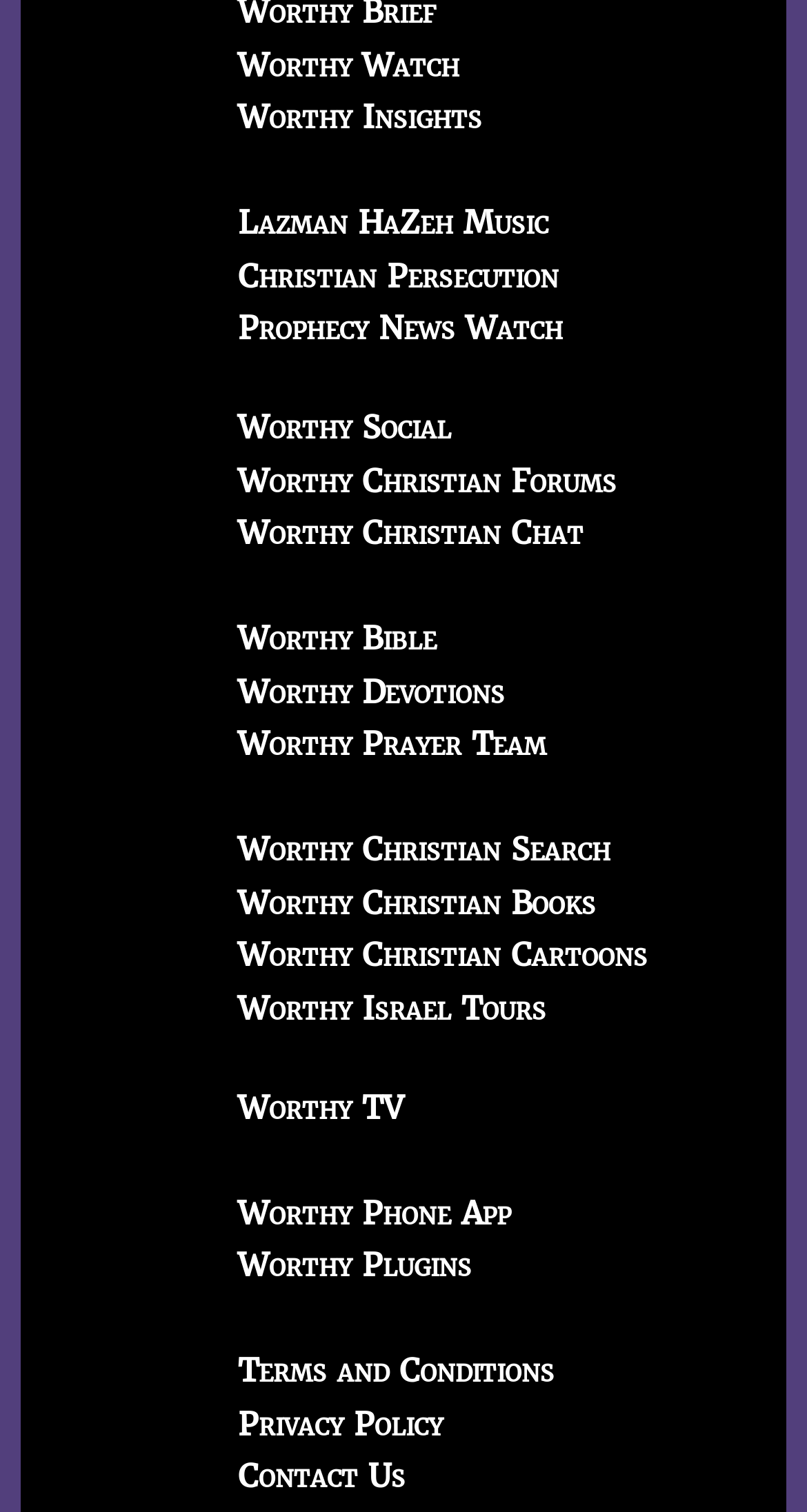Given the description of a UI element: "Worthy TV", identify the bounding box coordinates of the matching element in the webpage screenshot.

[0.295, 0.719, 0.5, 0.745]